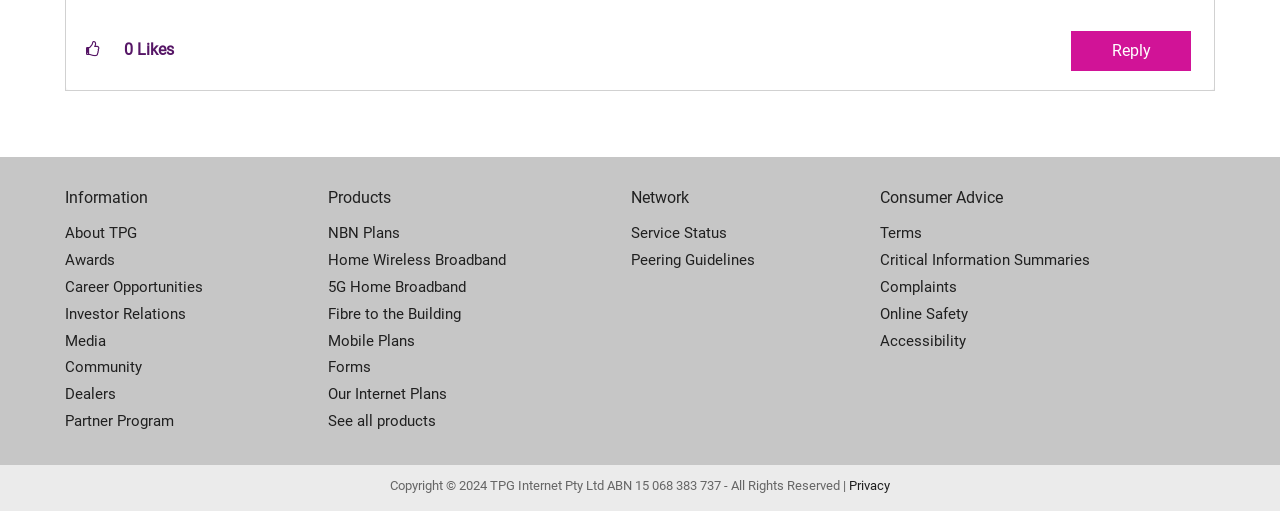Identify the bounding box for the described UI element. Provide the coordinates in (top-left x, top-left y, bottom-right x, bottom-right y) format with values ranging from 0 to 1: Fibre to the Building

[0.256, 0.589, 0.493, 0.641]